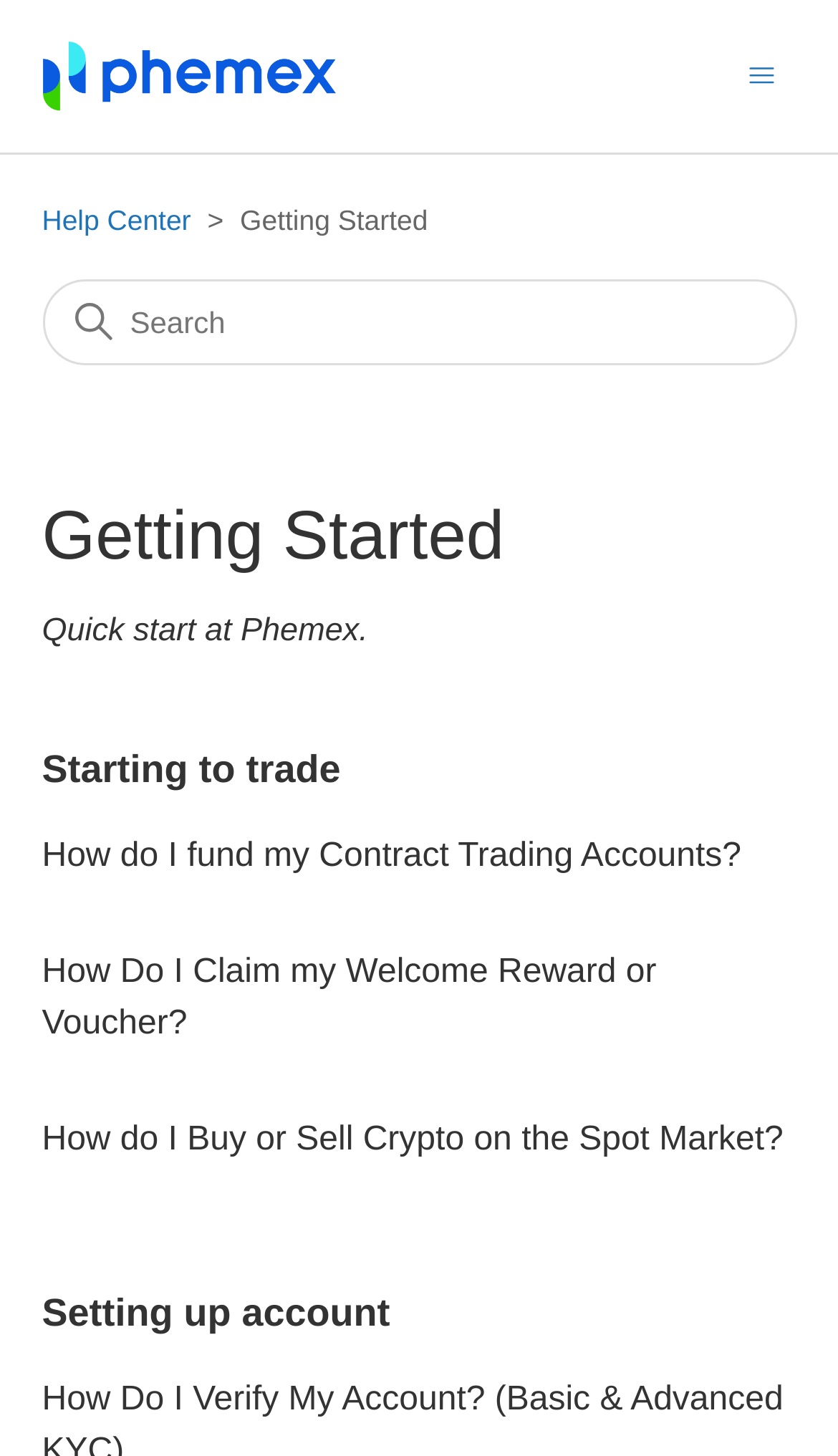How many links are there in the 'Setting up account' section?
Using the image provided, answer with just one word or phrase.

1